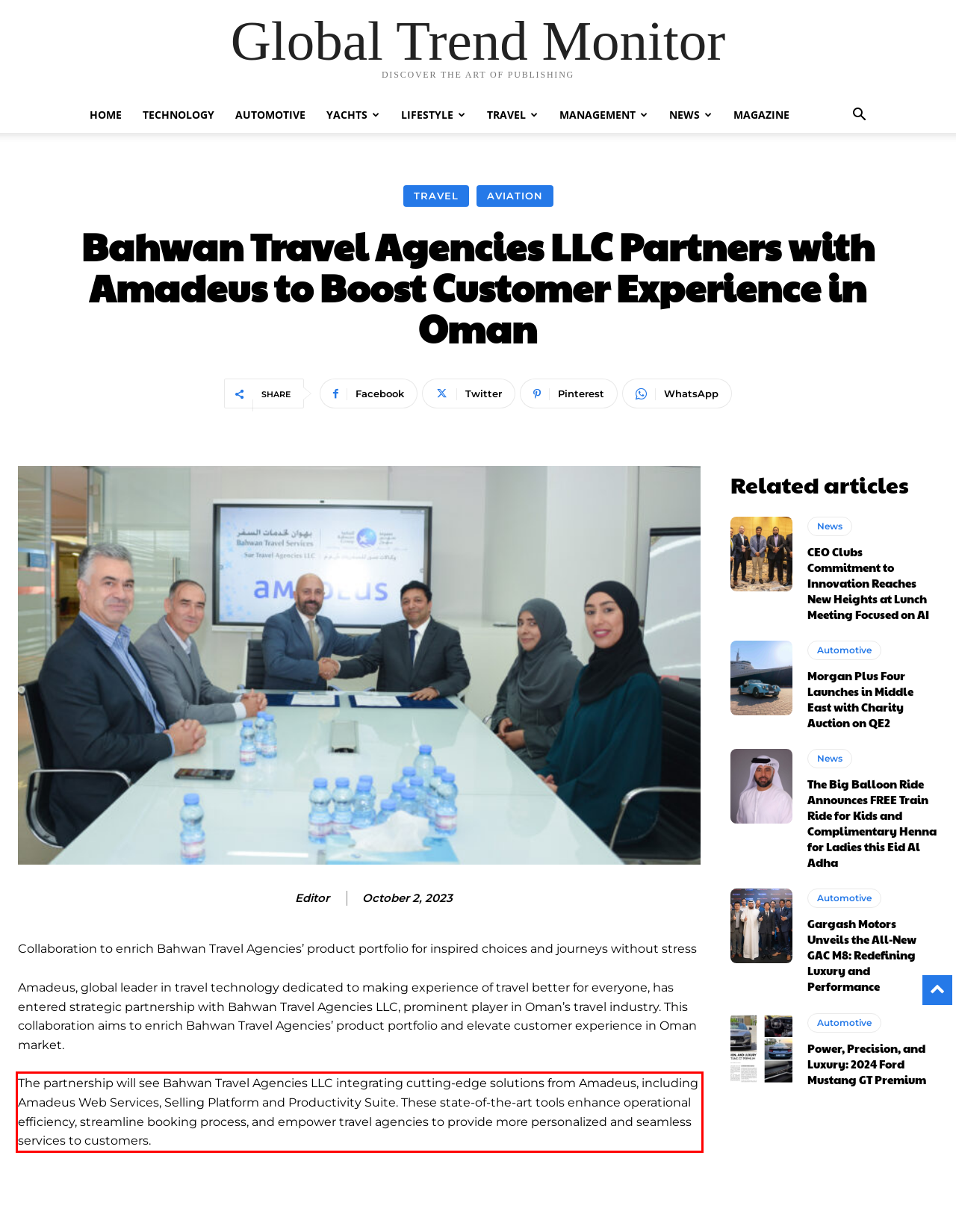Given a webpage screenshot, locate the red bounding box and extract the text content found inside it.

The partnership will see Bahwan Travel Agencies LLC integrating cutting-edge solutions from Amadeus, including Amadeus Web Services, Selling Platform and Productivity Suite. These state-of-the-art tools enhance operational efficiency, streamline booking process, and empower travel agencies to provide more personalized and seamless services to customers.